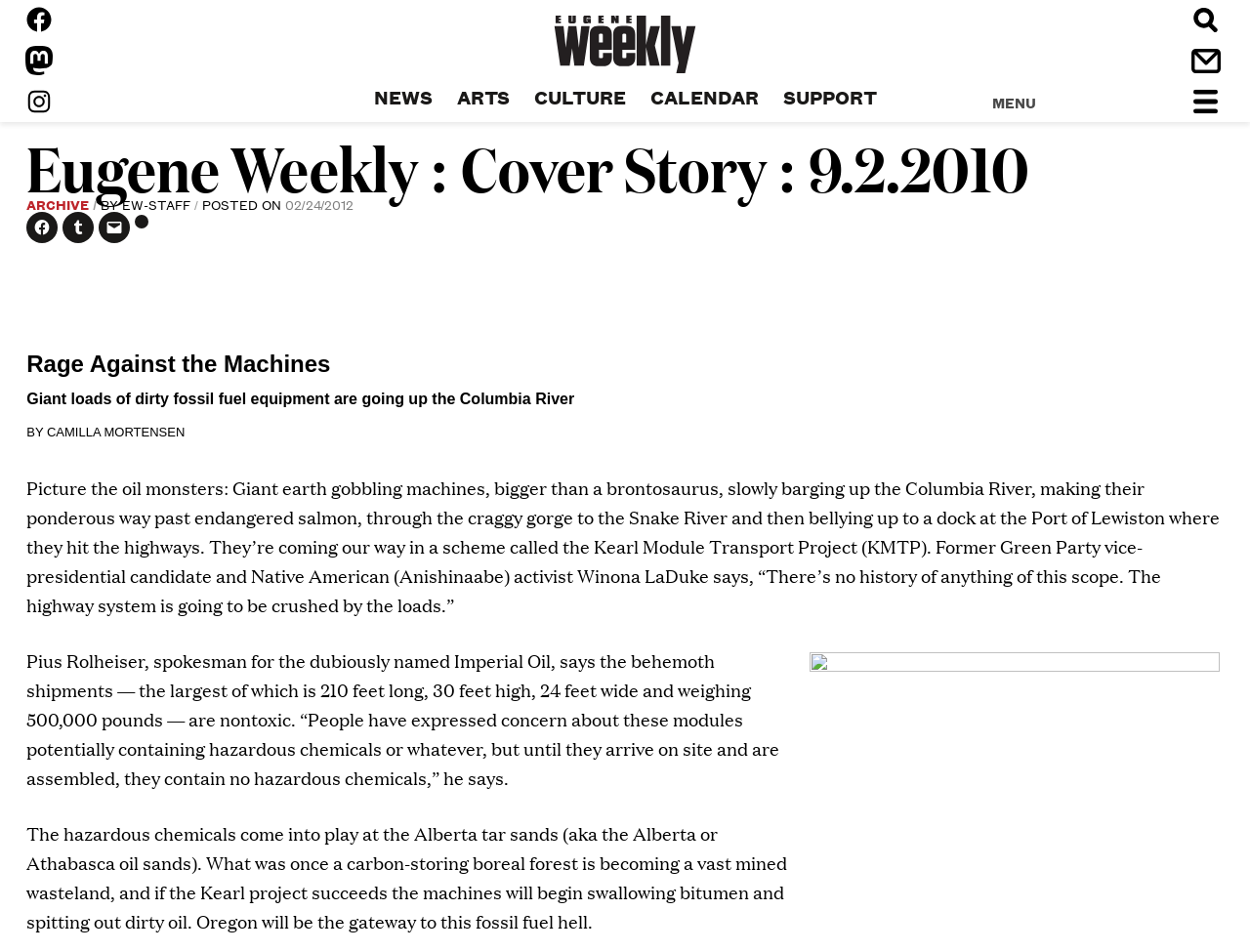Can you find the bounding box coordinates for the UI element given this description: "Contact Us"? Provide the coordinates as four float numbers between 0 and 1: [left, top, right, bottom].

[0.788, 0.043, 0.98, 0.085]